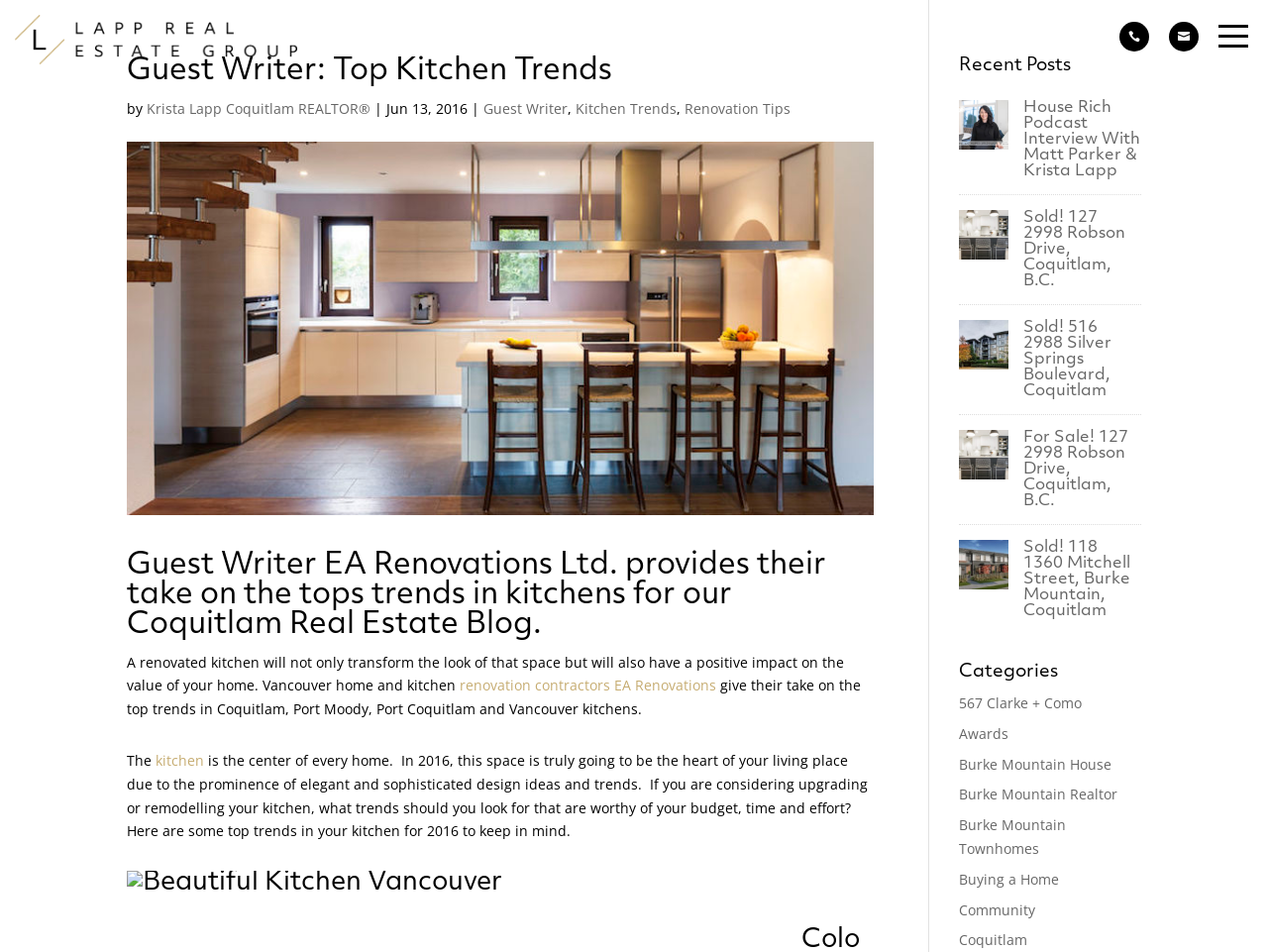Kindly determine the bounding box coordinates for the area that needs to be clicked to execute this instruction: "View the image of Kitchen Trends Coquitlam".

[0.1, 0.149, 0.689, 0.541]